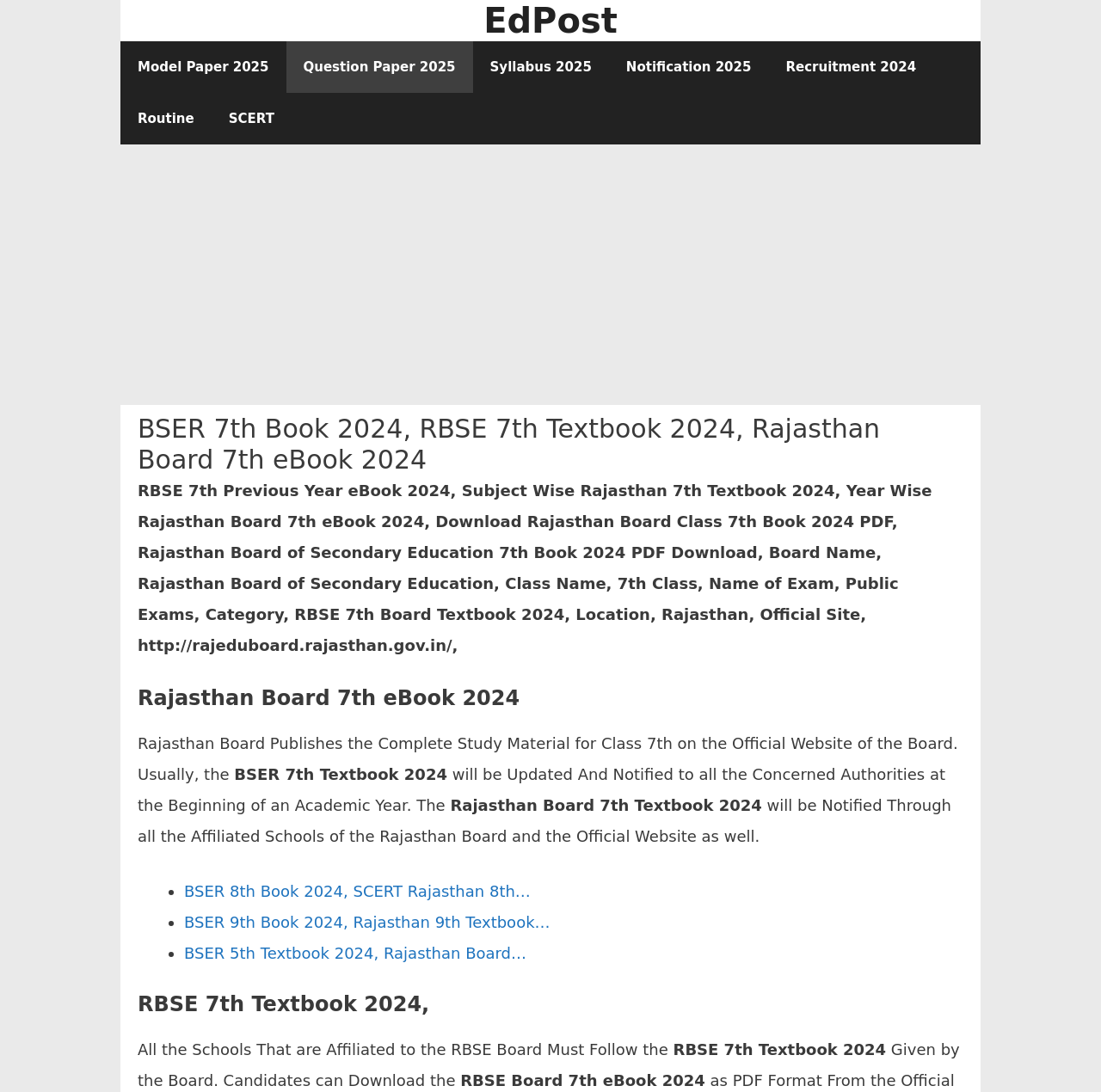Please provide the bounding box coordinates for the element that needs to be clicked to perform the following instruction: "Learn more about 'FirstNet®, Built with AT&T'". The coordinates should be given as four float numbers between 0 and 1, i.e., [left, top, right, bottom].

None